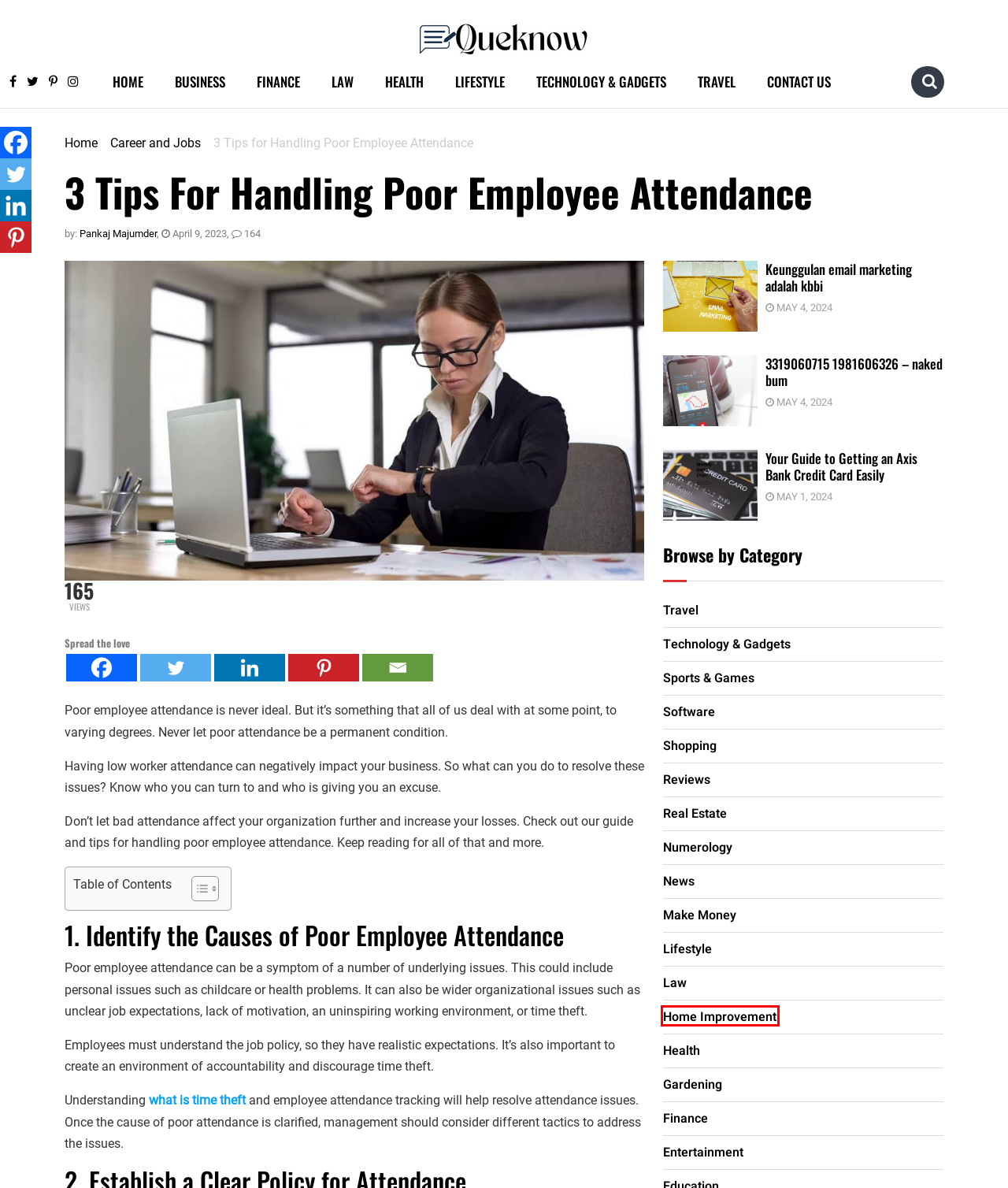Consider the screenshot of a webpage with a red bounding box and select the webpage description that best describes the new page that appears after clicking the element inside the red box. Here are the candidates:
A. Blogs About Lawyers | Write For Us | Queknow
B. Pankaj Majumder - Queknow
C. Your Guide To Getting An Axis Bank Credit Card Easily
D. Home Improvement Blogs - Queknow
E. Breaking News Headlines Today - Queknow
F. Best Ideas And Topics On Recent Technology
G. Blogs On Health And Wellness - Queknow
H. Tips For Traveling - Best Blog For Travellers

D